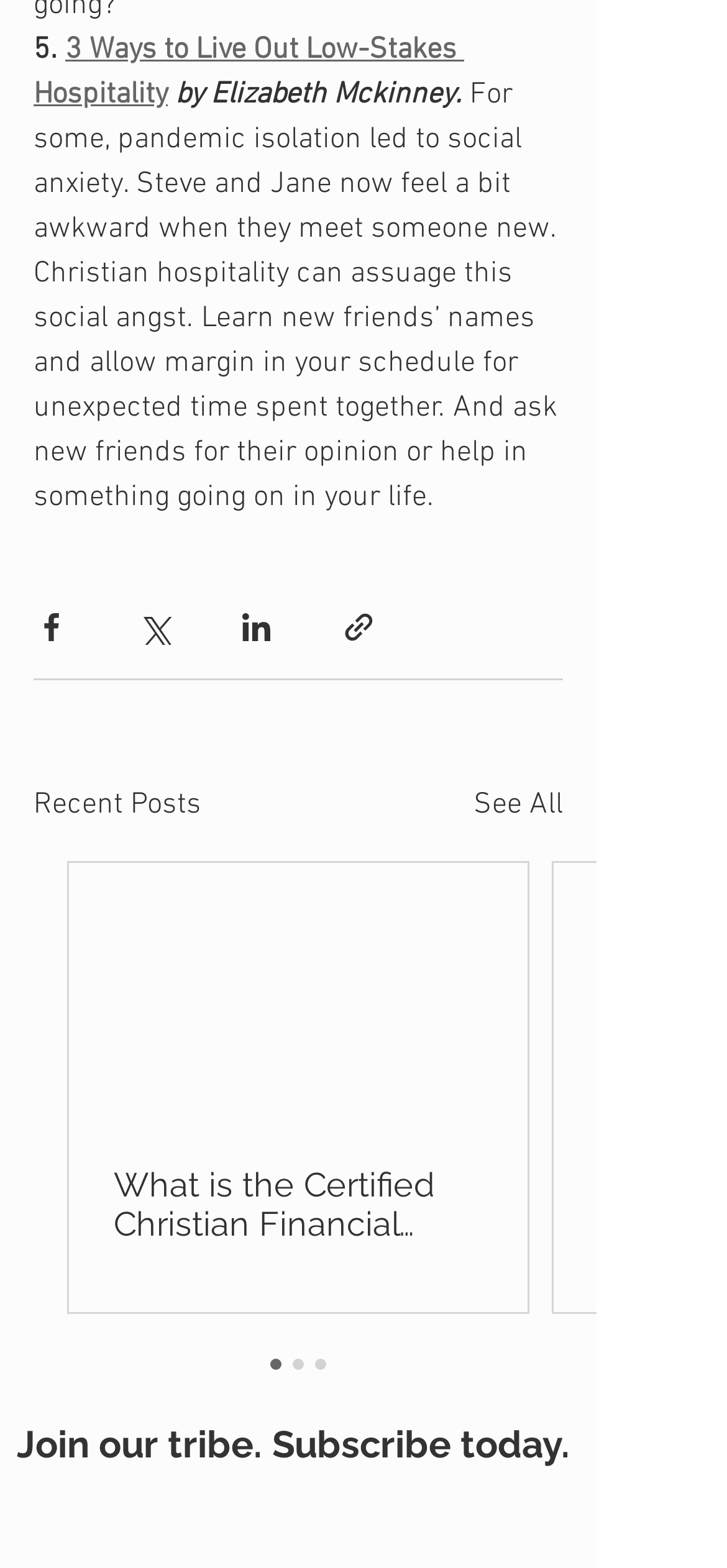Given the description: "See All", determine the bounding box coordinates of the UI element. The coordinates should be formatted as four float numbers between 0 and 1, [left, top, right, bottom].

[0.651, 0.499, 0.774, 0.528]